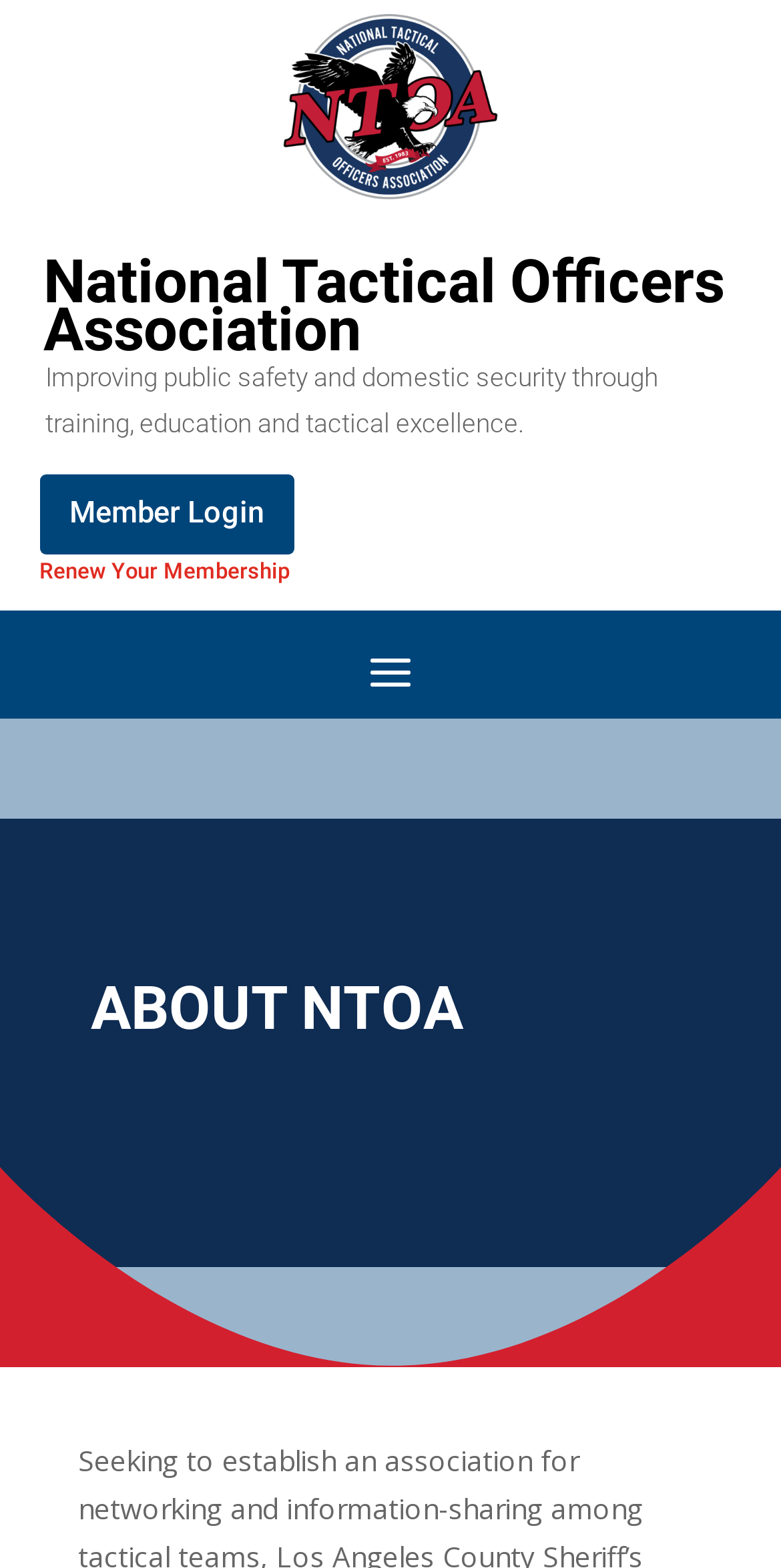Create an elaborate caption that covers all aspects of the webpage.

The webpage is about the National Tactical Officers Association (NTOA). At the top, there is a link on the left side, and a title "National Tactical Officers Association" is displayed prominently across the page. Below the title, a brief description of the organization is provided, stating that it aims to improve public safety and domestic security through training, education, and tactical excellence.

On the top-left corner, there is a "Member Login" link, accompanied by a "Renew Your Membership" text. Further down the page, a heading "ABOUT NTOA" is centered, with a small non-breaking space character below it.